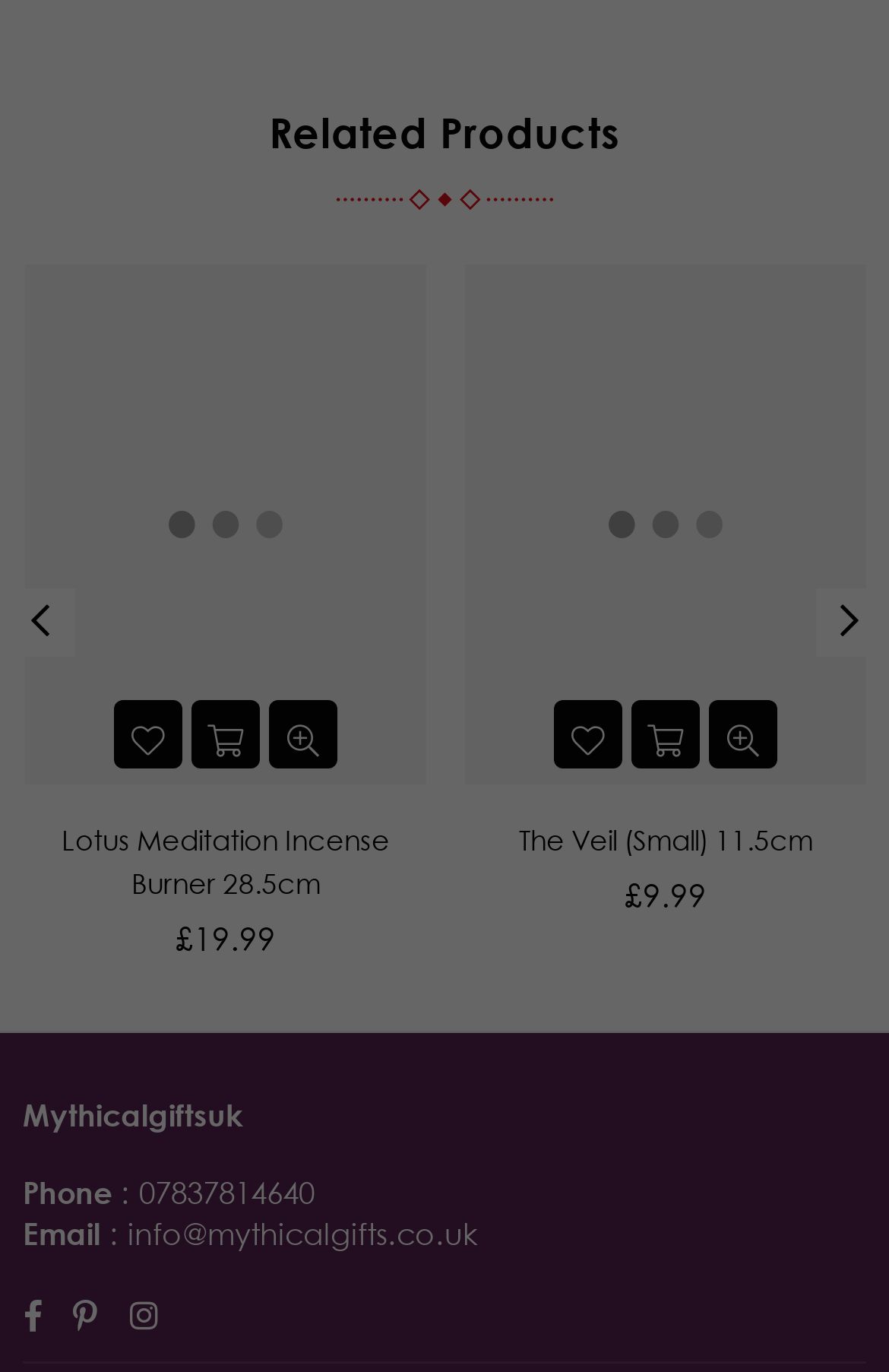Identify the bounding box coordinates of the area that should be clicked in order to complete the given instruction: "Click the Next button". The bounding box coordinates should be four float numbers between 0 and 1, i.e., [left, top, right, bottom].

[0.917, 0.43, 0.994, 0.479]